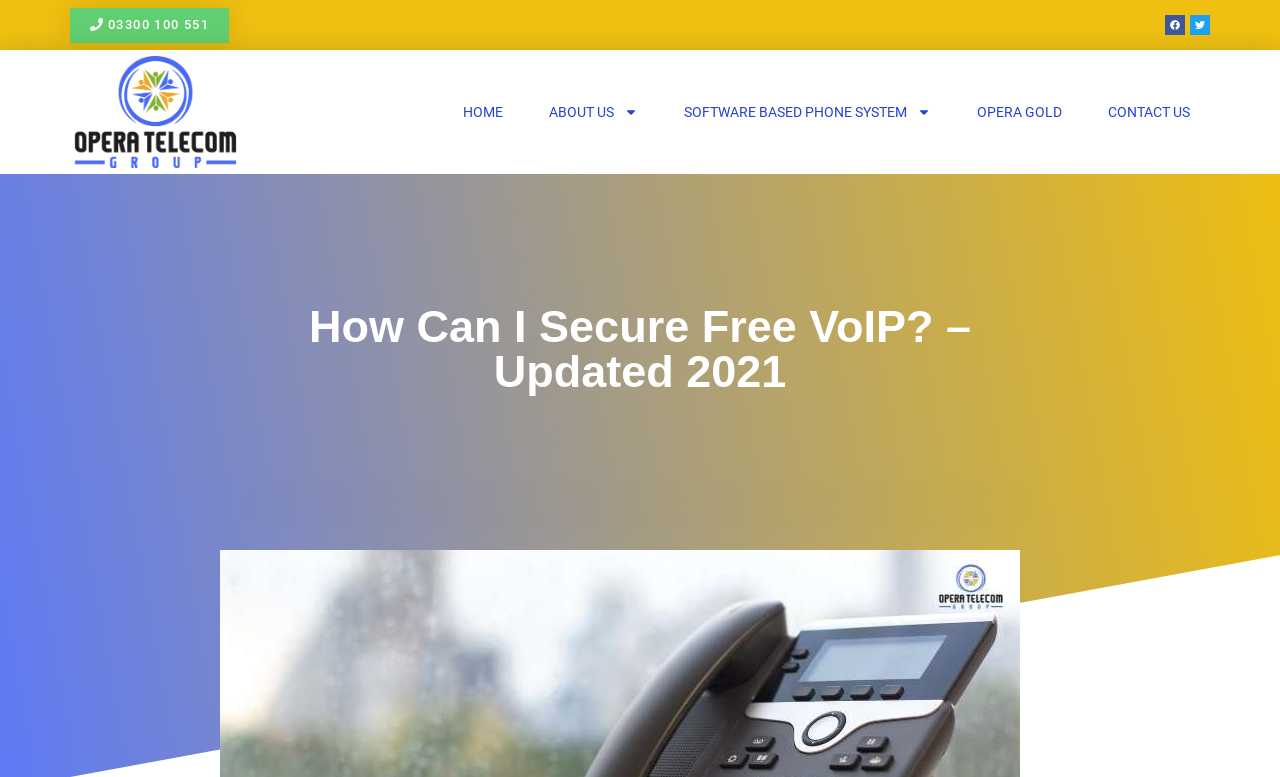Identify the bounding box for the described UI element: "Facebook-f".

None